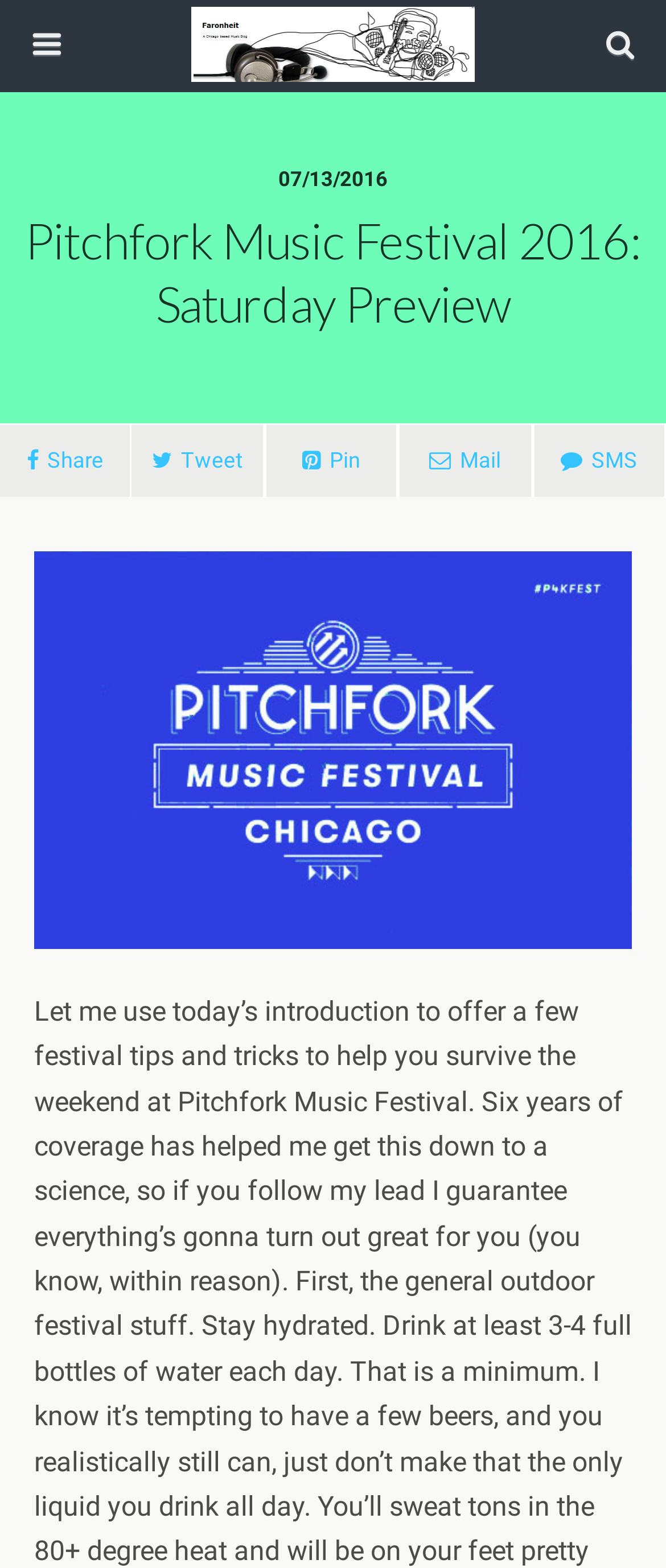Please determine the heading text of this webpage.

Pitchfork Music Festival 2016: Saturday Preview